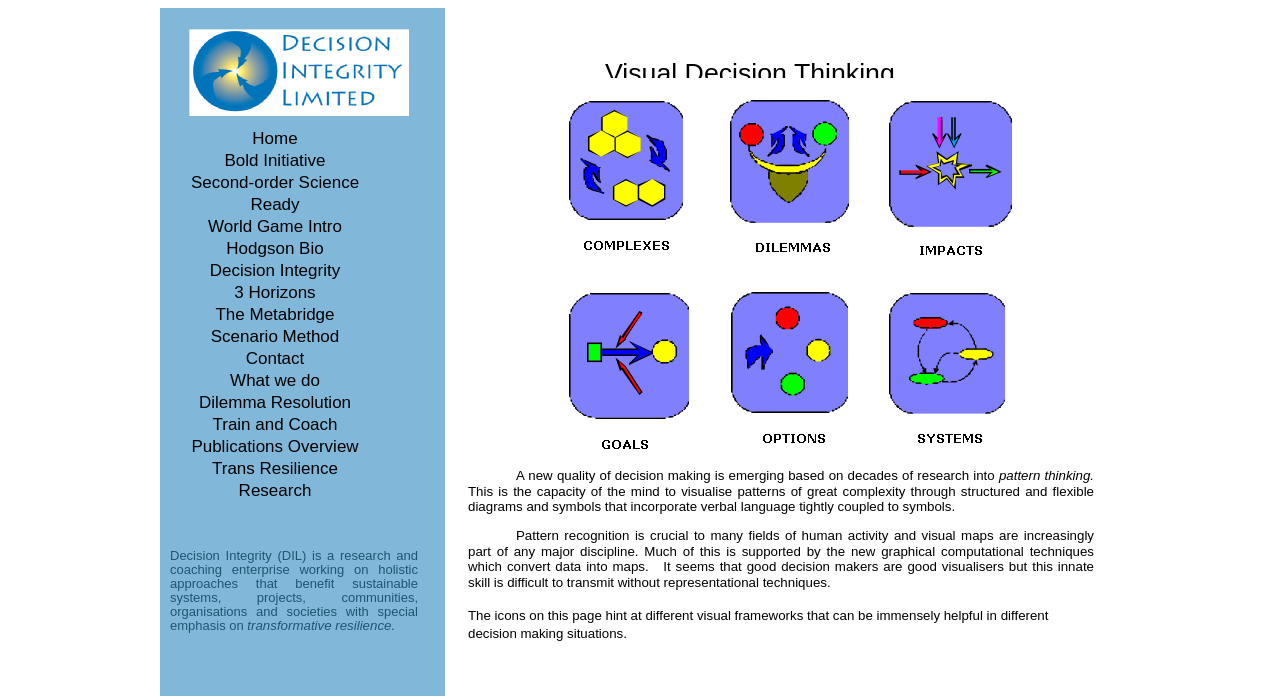What is the purpose of visual maps?
Look at the image and answer with only one word or phrase.

Pattern recognition